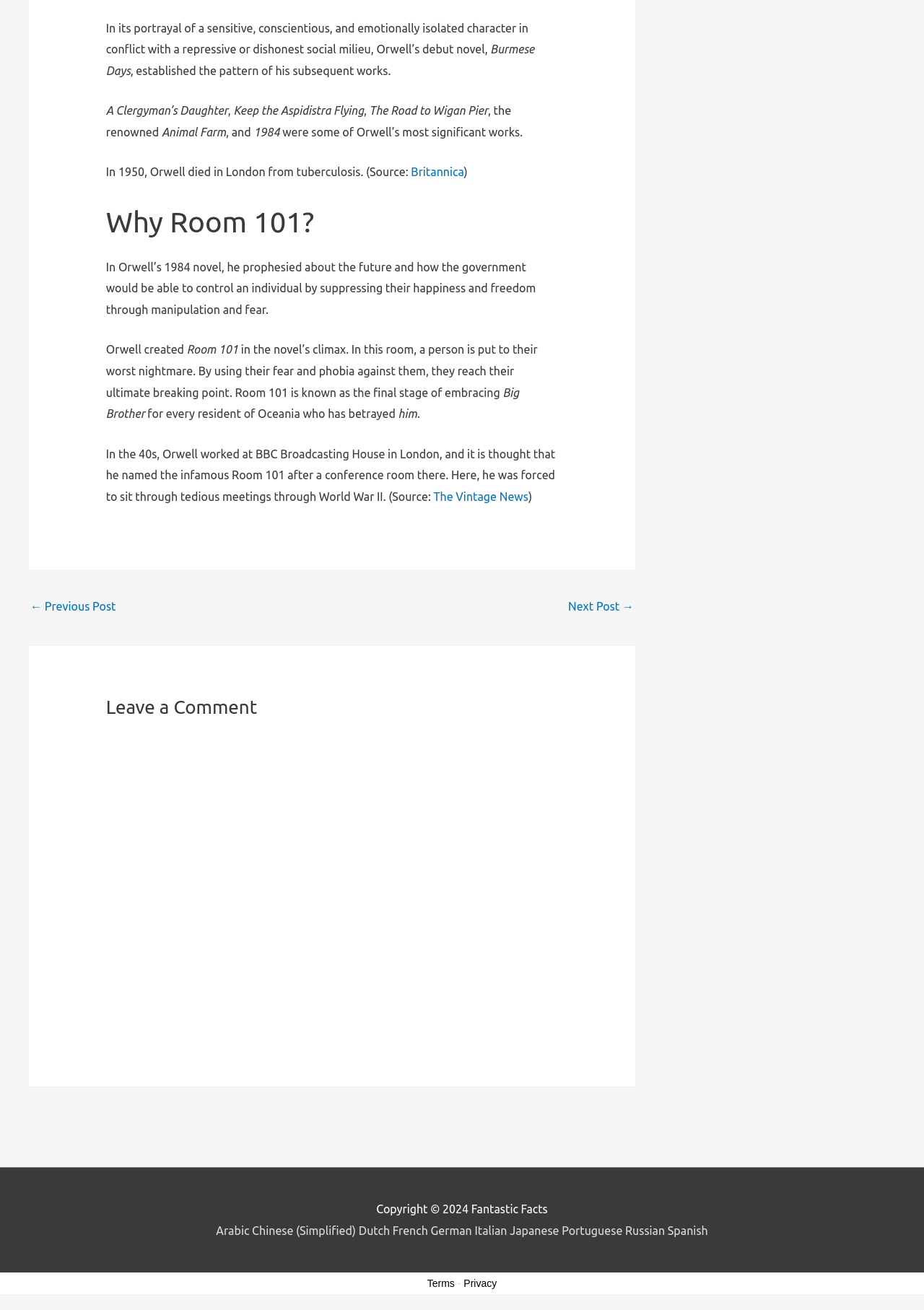What is the copyright year of the webpage?
Please look at the screenshot and answer in one word or a short phrase.

2024